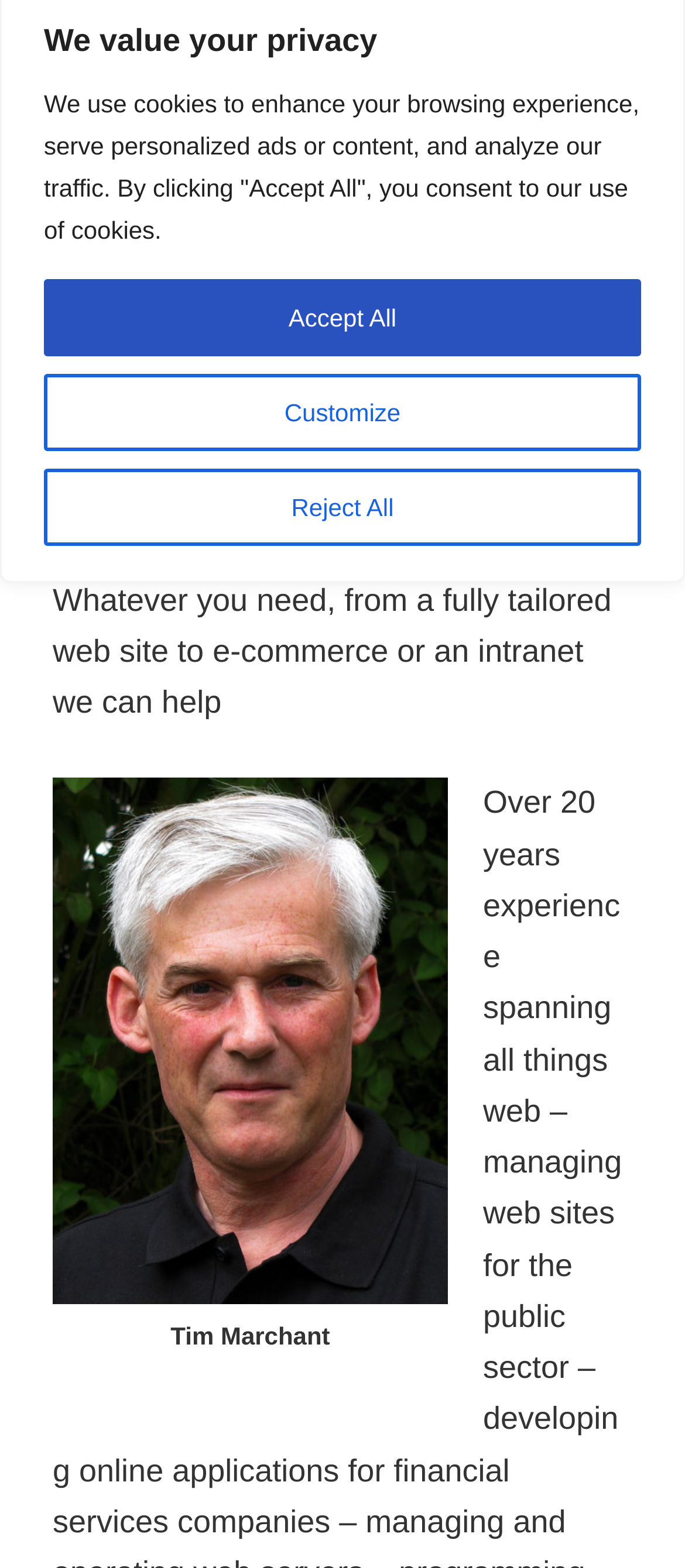Locate the UI element described as follows: "Customize". Return the bounding box coordinates as four float numbers between 0 and 1 in the order [left, top, right, bottom].

[0.064, 0.238, 0.936, 0.288]